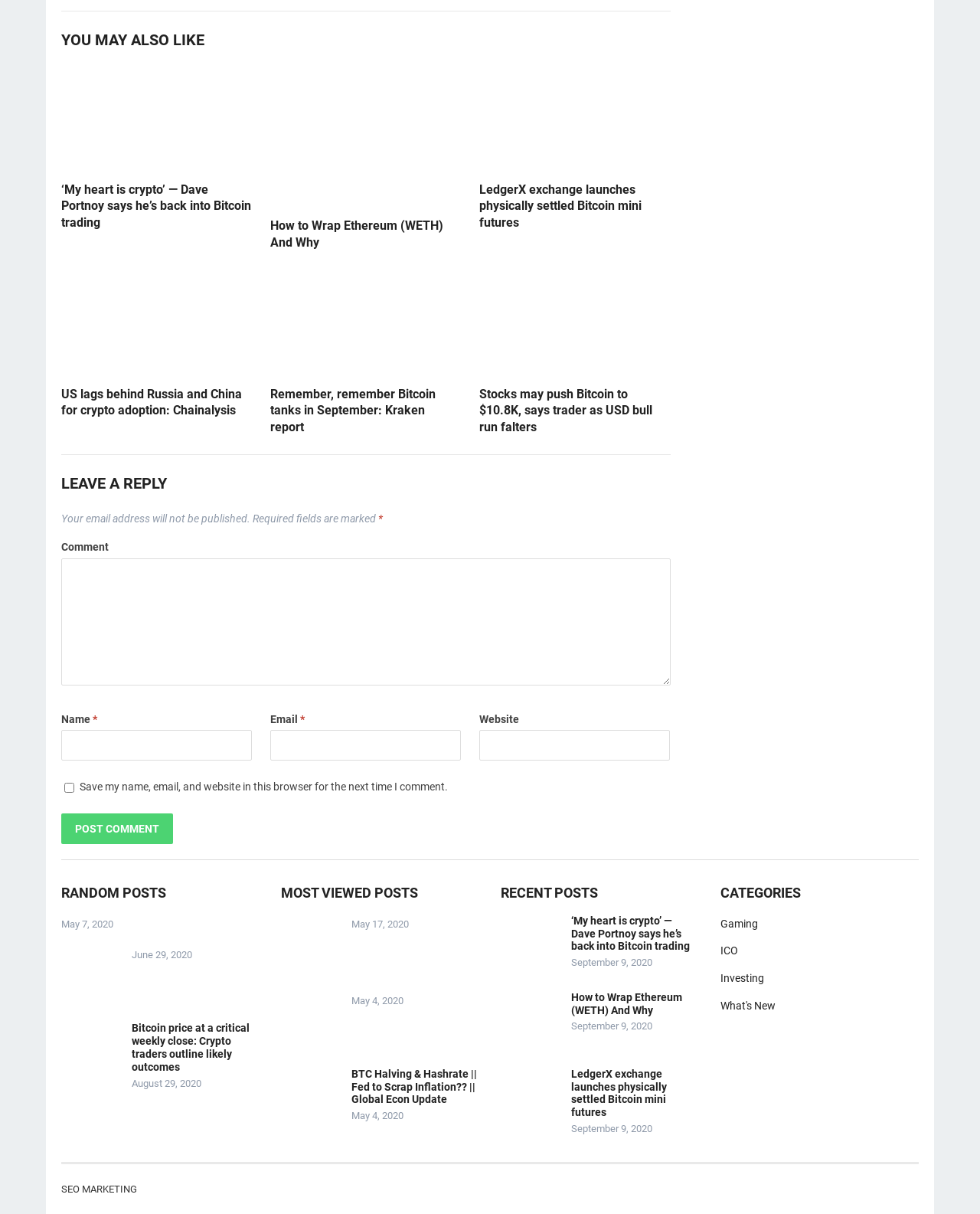By analyzing the image, answer the following question with a detailed response: How many categories are listed on the webpage?

I found the section 'CATEGORIES' at coordinates [0.735, 0.728, 0.936, 0.744] which lists four categories: 'Gaming', 'ICO', 'Investing', and 'What's New'.